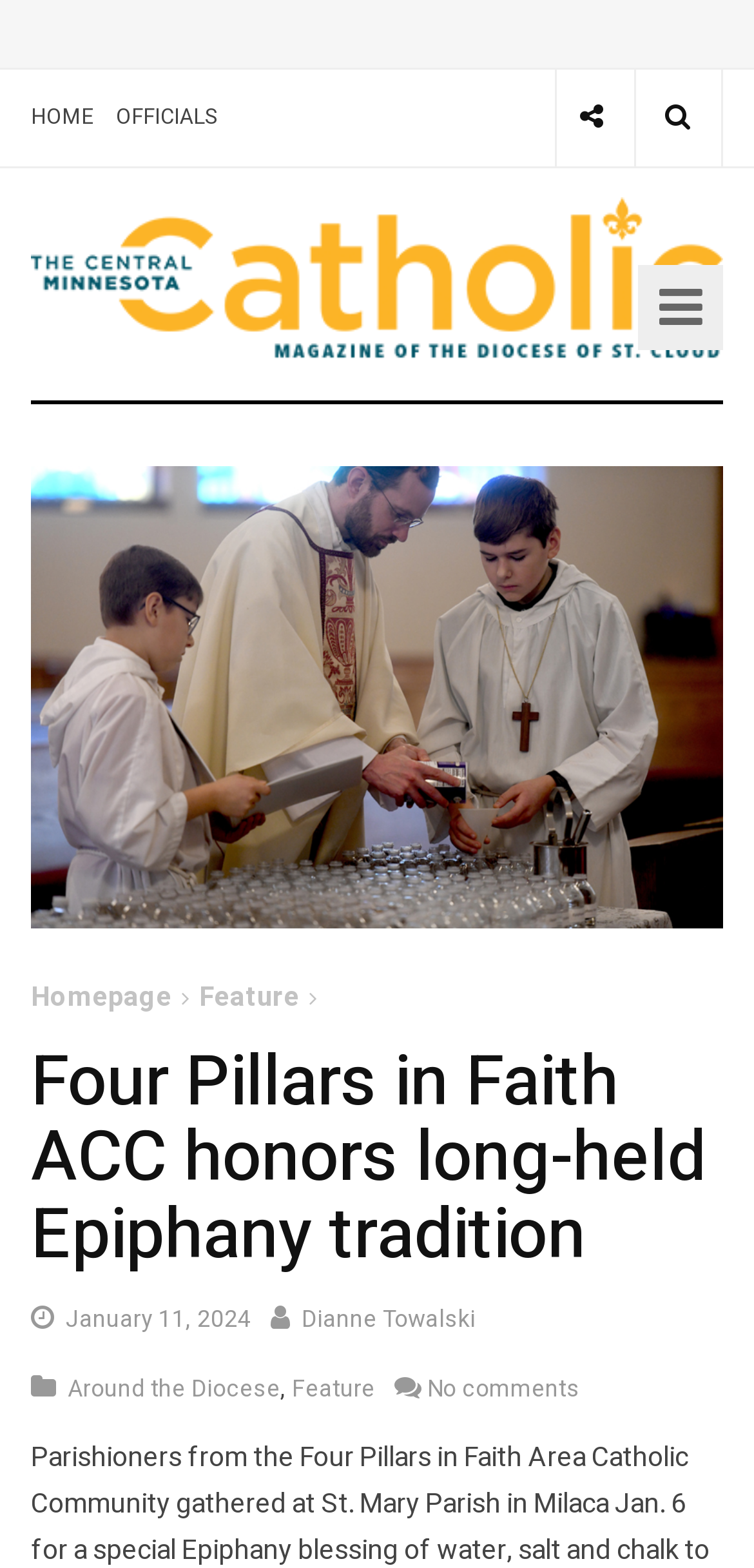Find the bounding box coordinates for the area that should be clicked to accomplish the instruction: "view the author's profile".

[0.4, 0.831, 0.631, 0.853]